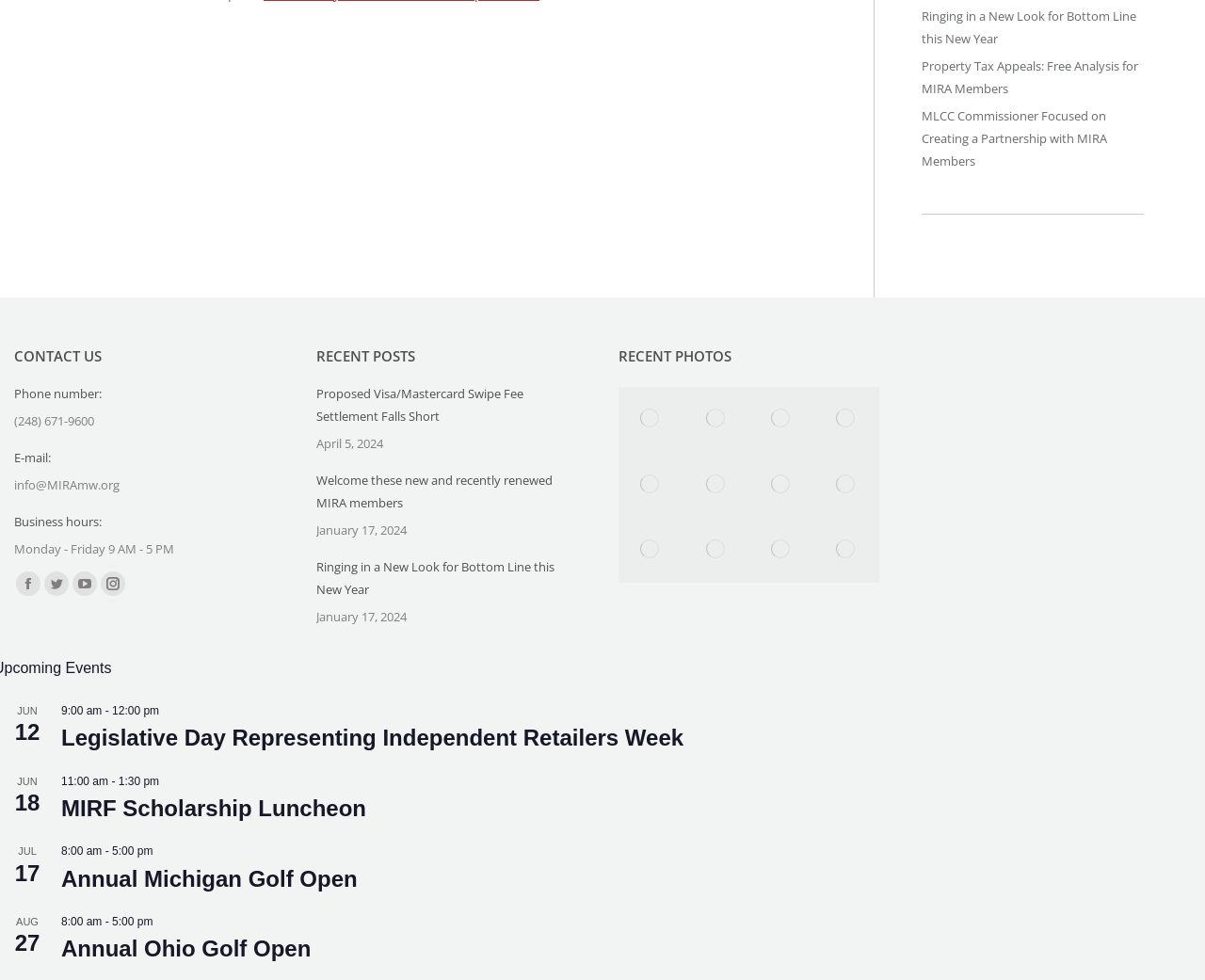What is the business hour of MIRA?
Provide a short answer using one word or a brief phrase based on the image.

Monday - Friday 9 AM - 5 PM